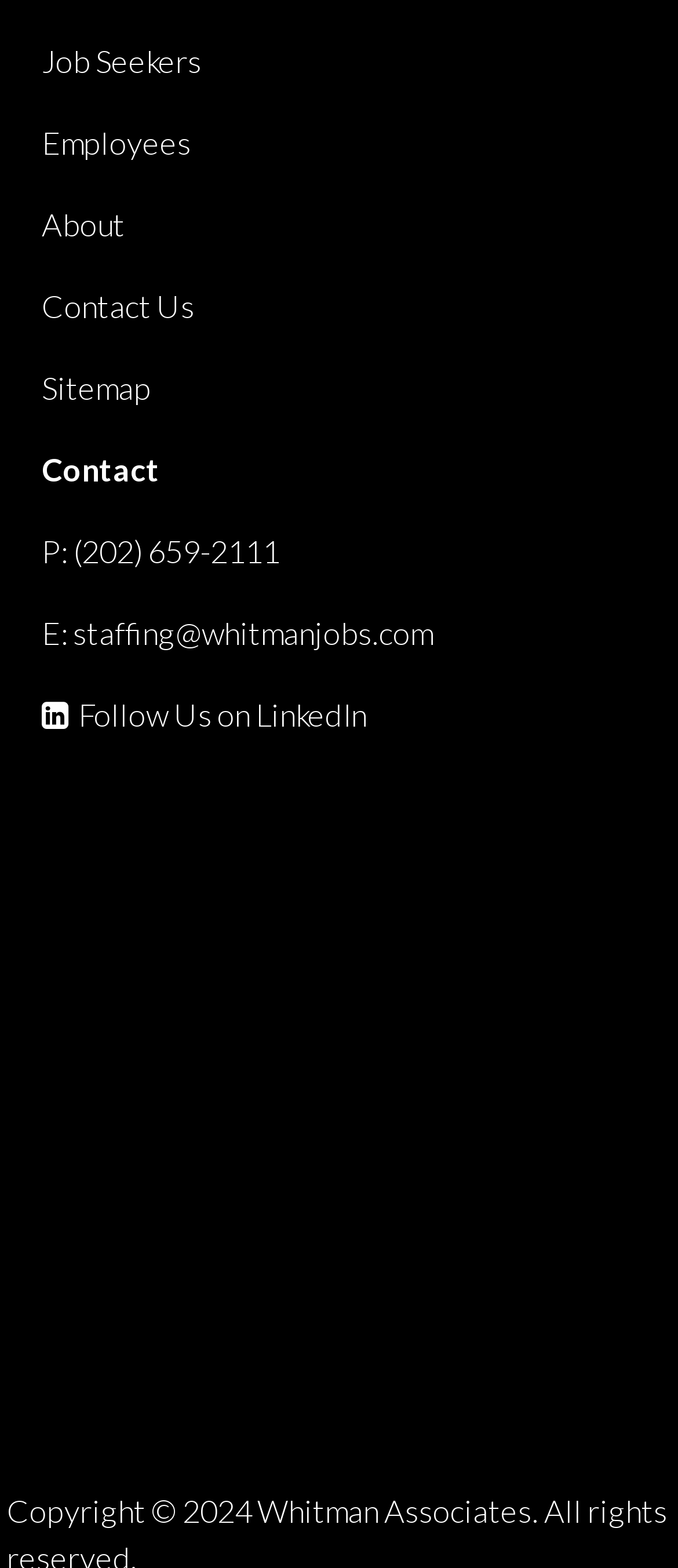Determine the bounding box coordinates of the clickable element necessary to fulfill the instruction: "Log in to the forum". Provide the coordinates as four float numbers within the 0 to 1 range, i.e., [left, top, right, bottom].

None